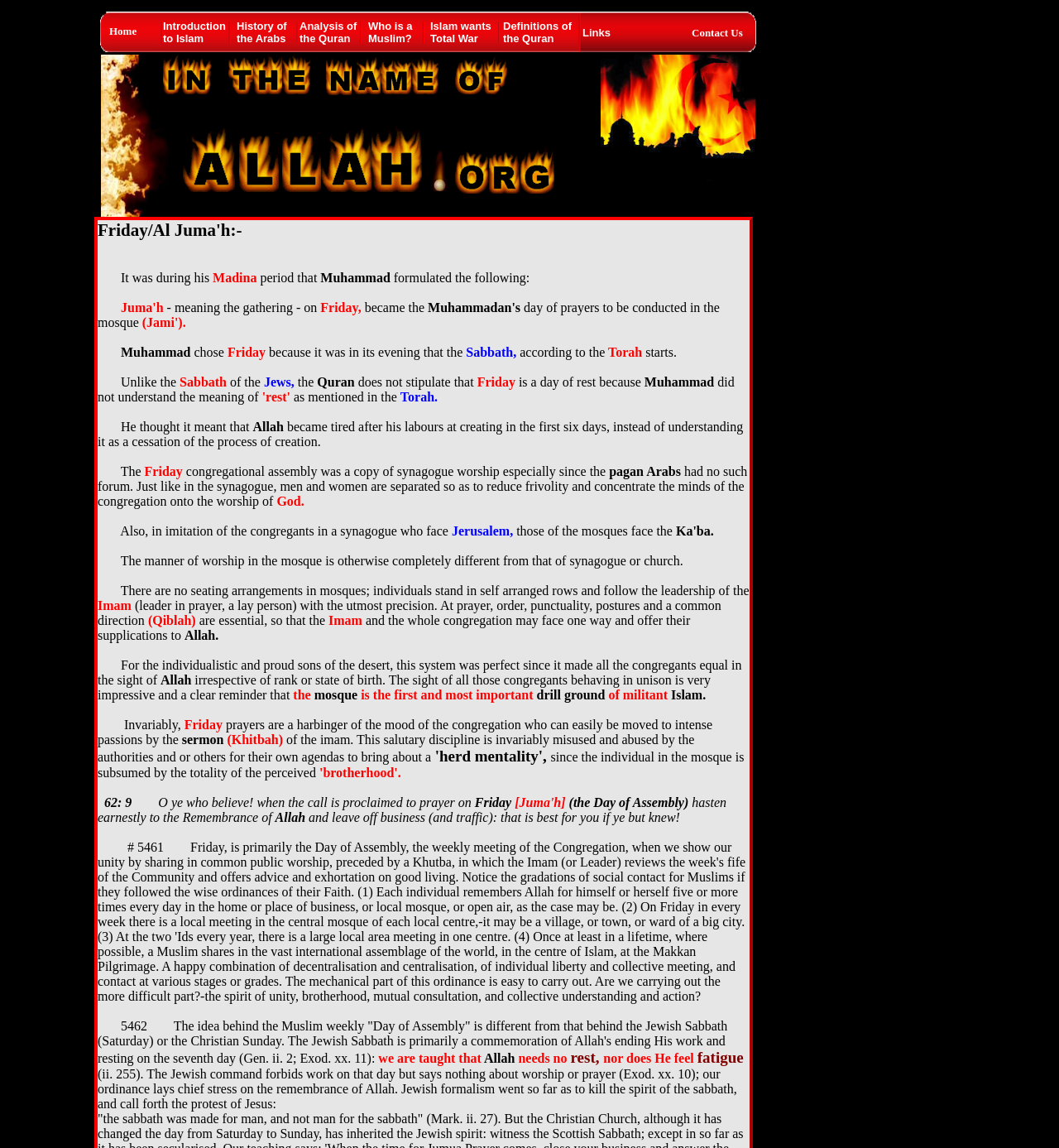Use a single word or phrase to answer the question:
What is the direction that Muslims face during prayer?

Jerusalem